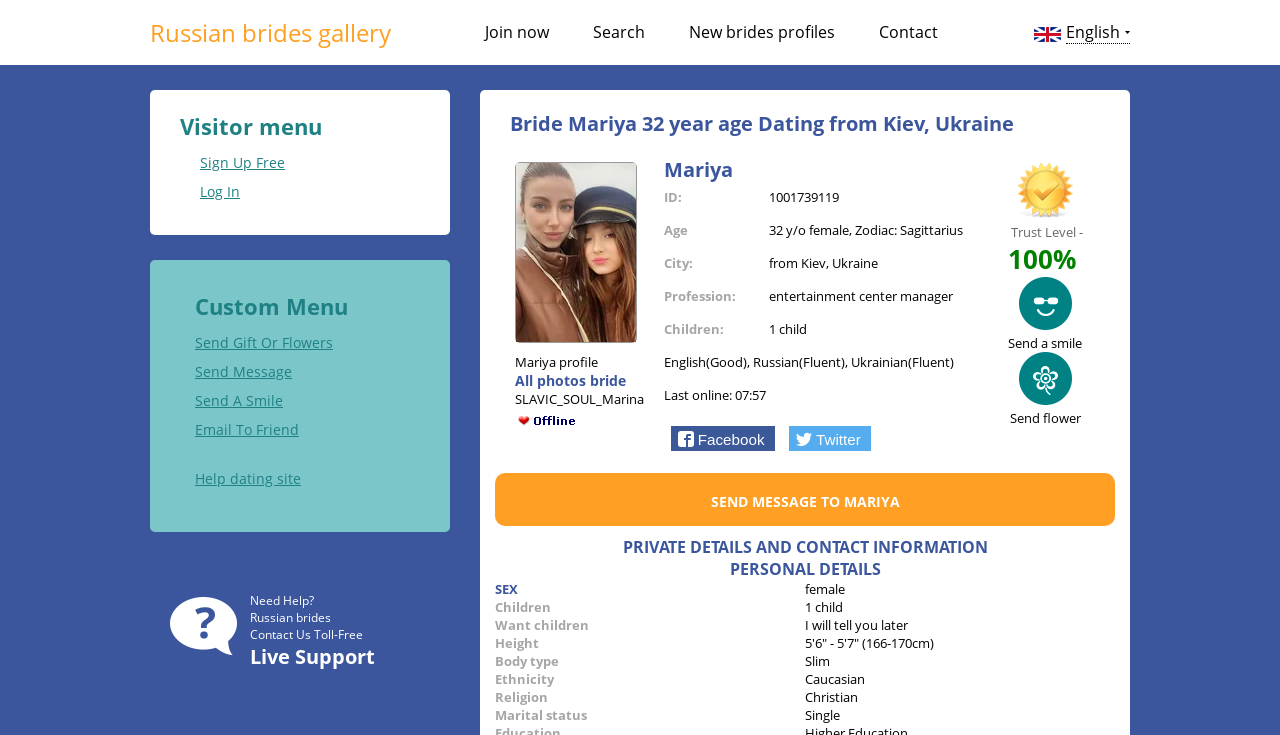Please identify the bounding box coordinates of the region to click in order to complete the task: "View Mariya's profile". The coordinates must be four float numbers between 0 and 1, specified as [left, top, right, bottom].

[0.402, 0.48, 0.467, 0.505]